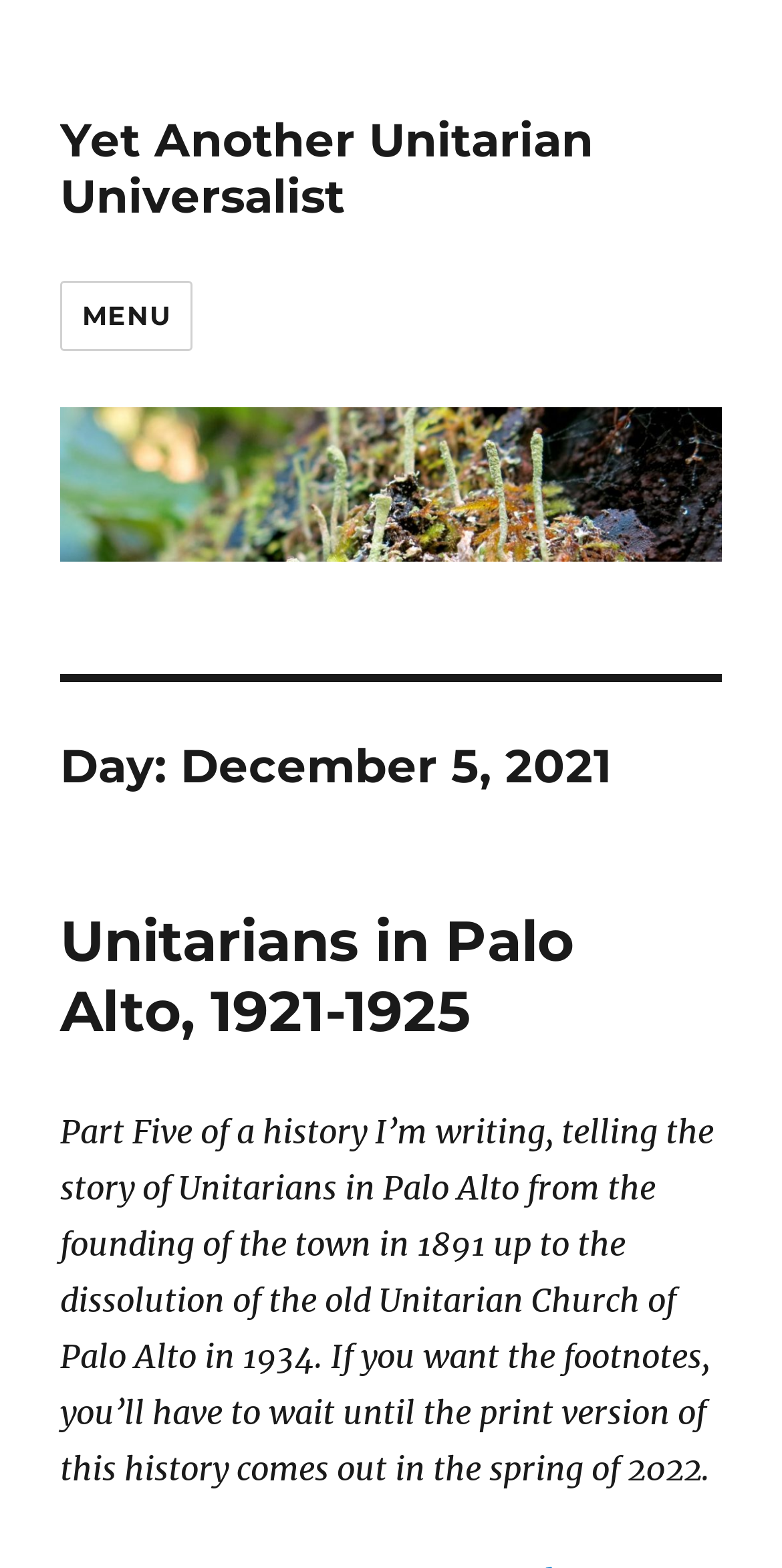Summarize the contents and layout of the webpage in detail.

The webpage is about the history of Unitarians in Palo Alto, specifically focusing on the period from 1921 to 1925. At the top-left corner, there is a link to "Yet Another Unitarian Universalist" and a button labeled "MENU" that controls the site navigation and social navigation. 

Below the button, there is another link to "Yet Another Unitarian Universalist" accompanied by an image with the same name. 

Underneath the image, there is a header section that displays the date "December 5, 2021" and a heading that reads "Unitarians in Palo Alto, 1921-1925". 

Adjacent to the heading, there is a link to the same title "Unitarians in Palo Alto, 1921-1925". 

A paragraph of text follows, describing the content of the webpage as part five of a history being written, telling the story of Unitarians in Palo Alto from the founding of the town in 1891 up to the dissolution of the old Unitarian Church of Palo Alto in 1934. The text also mentions that footnotes will be available in the print version of the history, scheduled to be released in the spring of 2022.